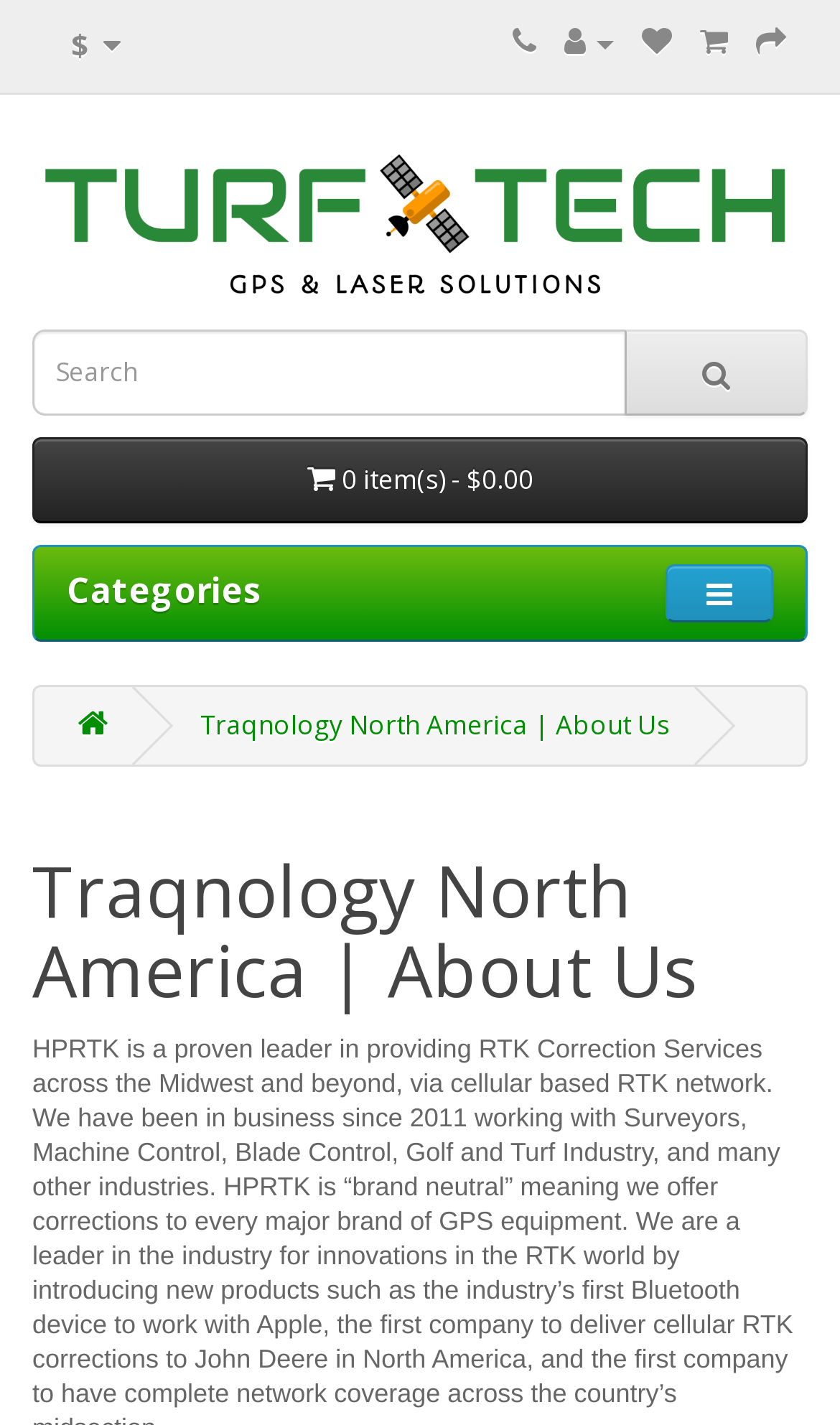What is the name of the store?
Using the information presented in the image, please offer a detailed response to the question.

The link with the text 'Traqnology Store' is likely the name of the online store, and it is also confirmed by the image with the same text.